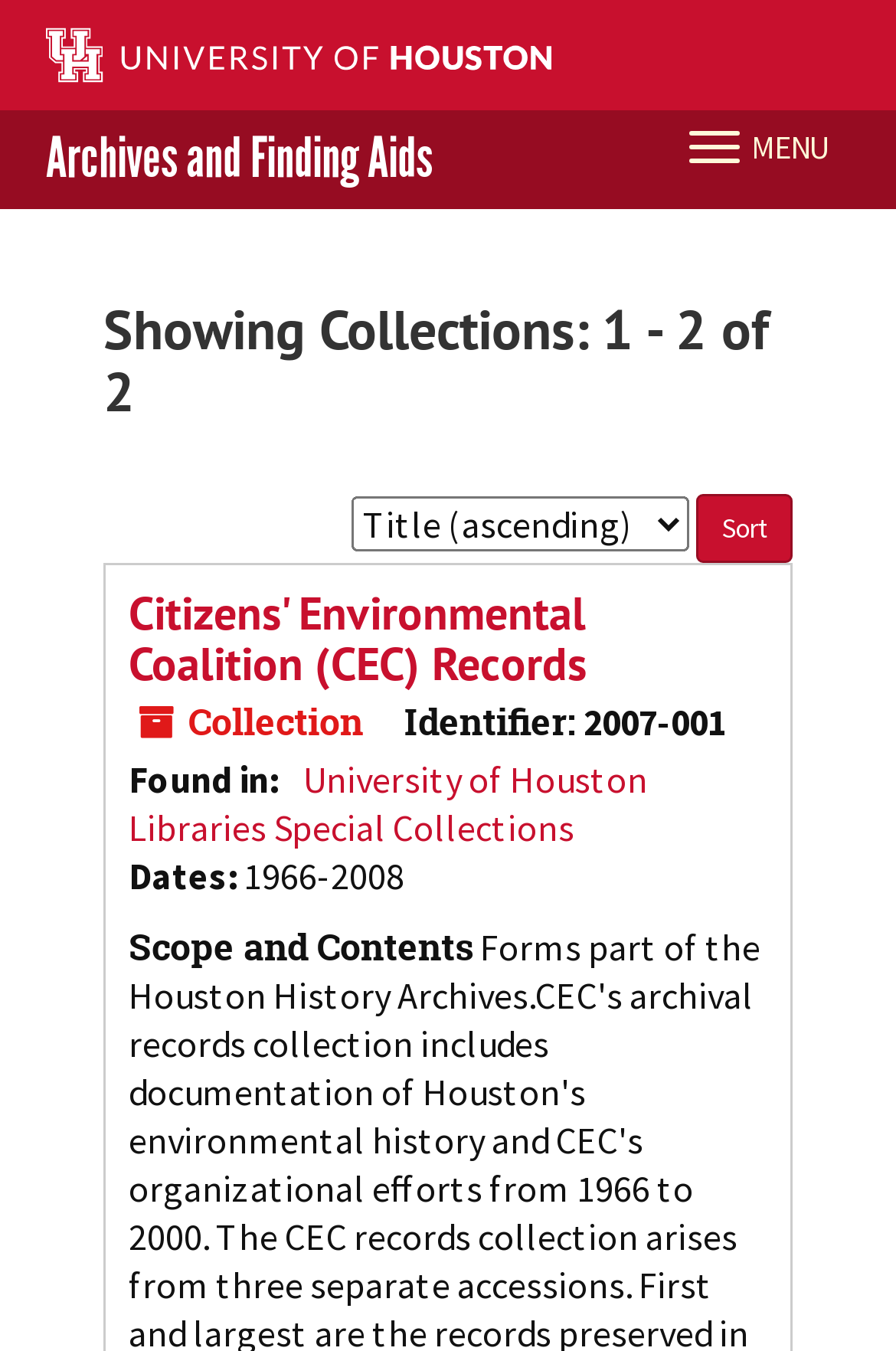Calculate the bounding box coordinates for the UI element based on the following description: "Citizens' Environmental Coalition (CEC) Records". Ensure the coordinates are four float numbers between 0 and 1, i.e., [left, top, right, bottom].

[0.144, 0.432, 0.654, 0.514]